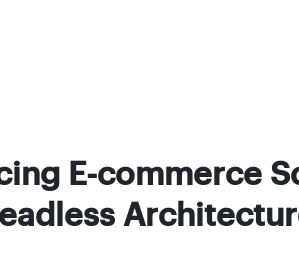Illustrate the image with a detailed and descriptive caption.

The image features a bold and engaging heading that reads "Enhancing E-commerce Scalability with Headless Architecture." This title emphasizes the benefits of employing a headless architecture in e-commerce settings, highlighting its potential to improve scalability and performance. The clean and modern typography suggests a focus on innovative solutions for businesses looking to expand their online presence. This image is likely part of a discussion on digital strategies aimed at optimizing e-commerce platforms, reinforcing the importance of adopting advanced technologies for better user experience and operational efficiency.